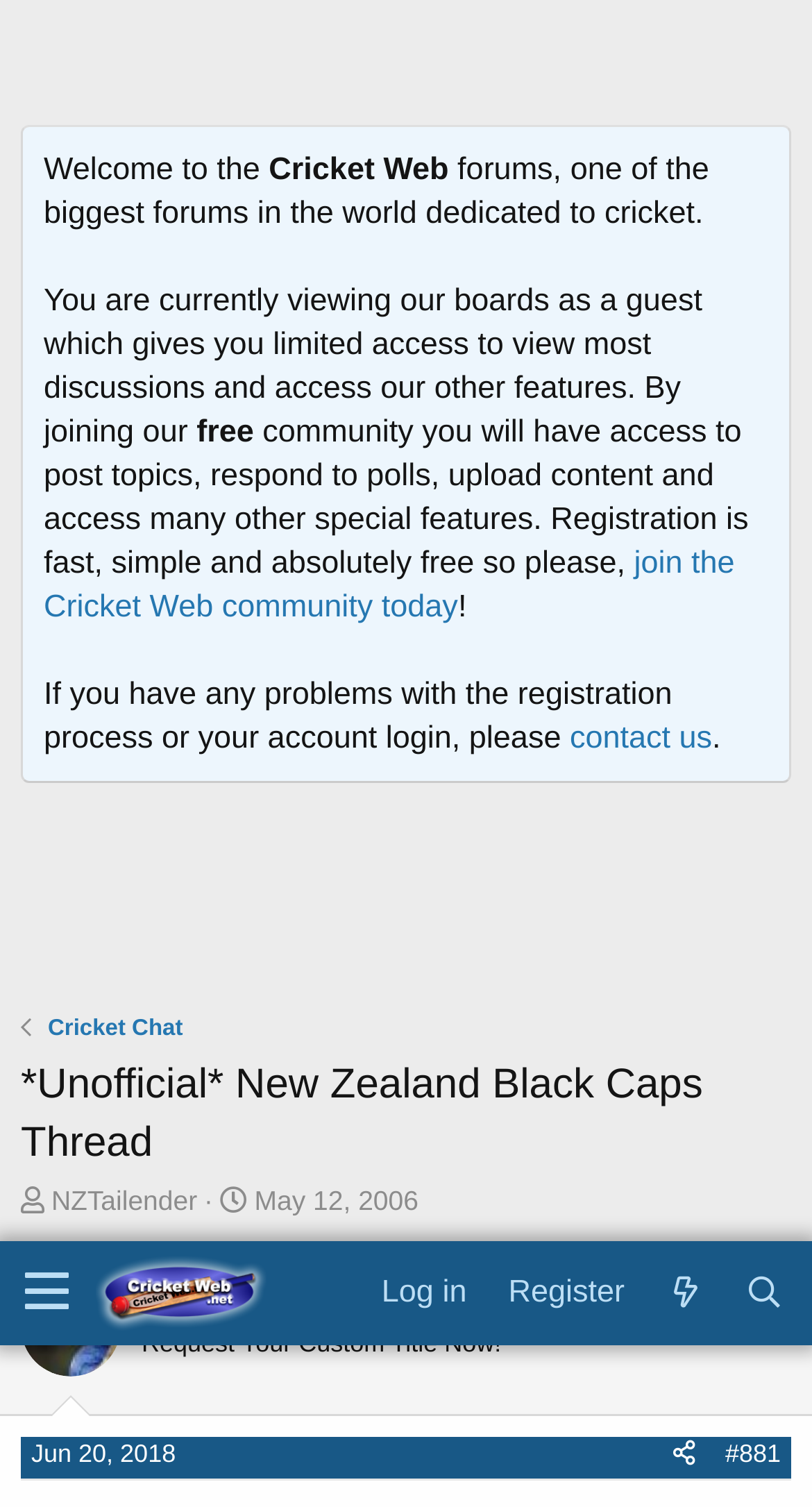Identify the bounding box for the element characterized by the following description: "#883".

[0.875, 0.813, 0.979, 0.845]